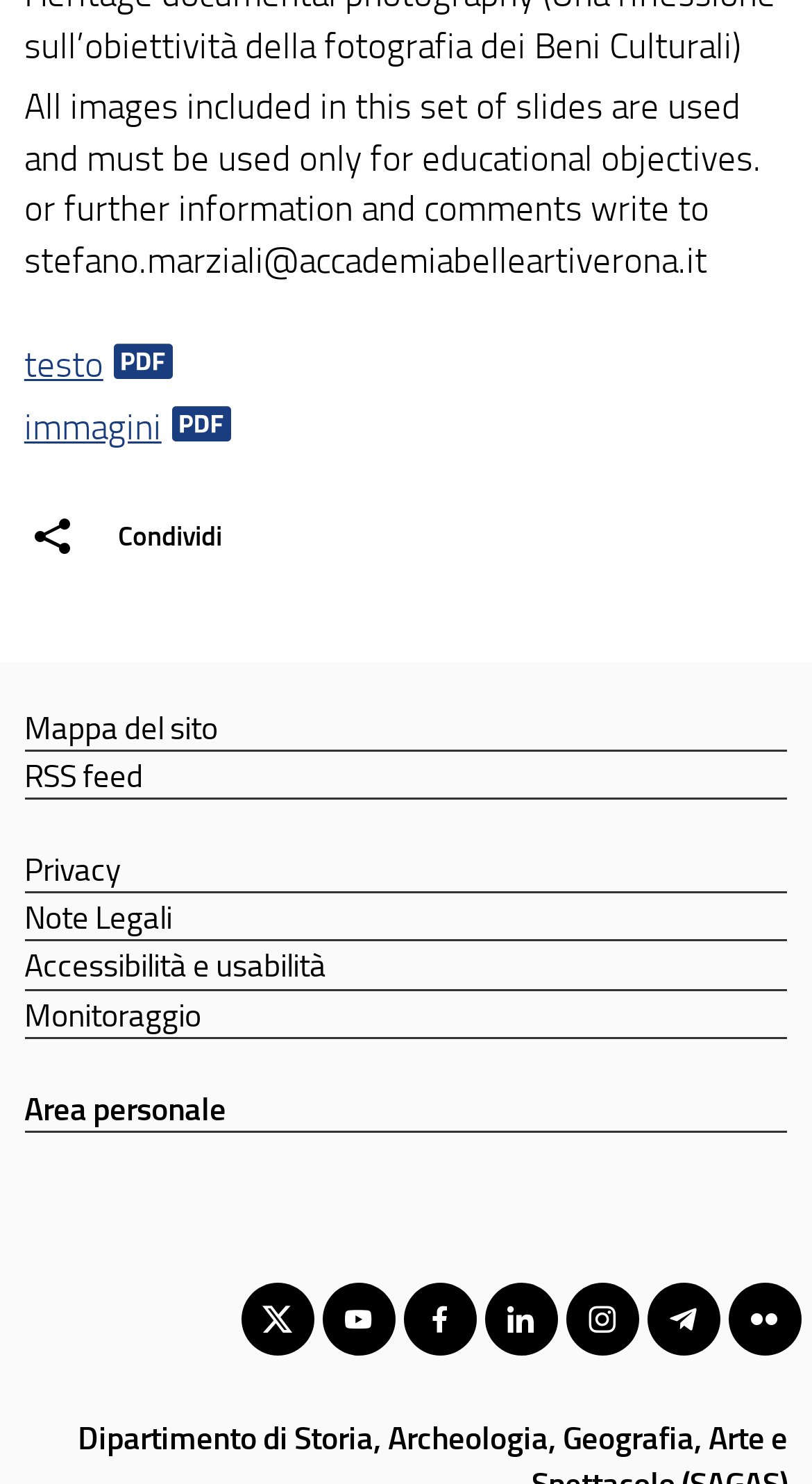Given the webpage screenshot, identify the bounding box of the UI element that matches this description: "RSS feed".

[0.03, 0.507, 0.97, 0.539]